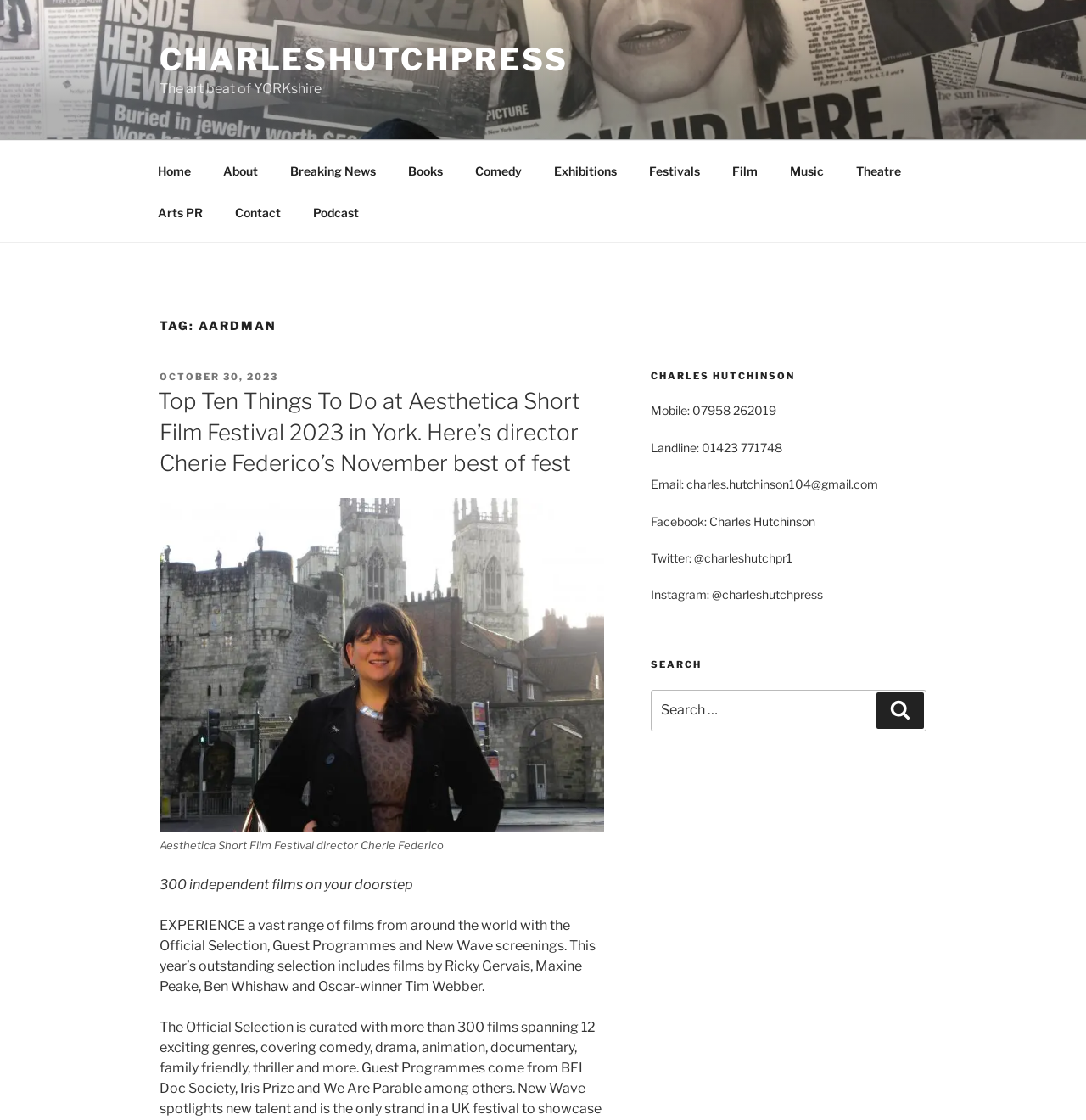What type of content does the website feature?
Using the image as a reference, give an elaborate response to the question.

The website features news and articles related to arts and culture, as evidenced by the main article about the Aesthetica Short Film Festival and the various categories listed in the top menu, such as 'Breaking News', 'Books', 'Comedy', and 'Film'.